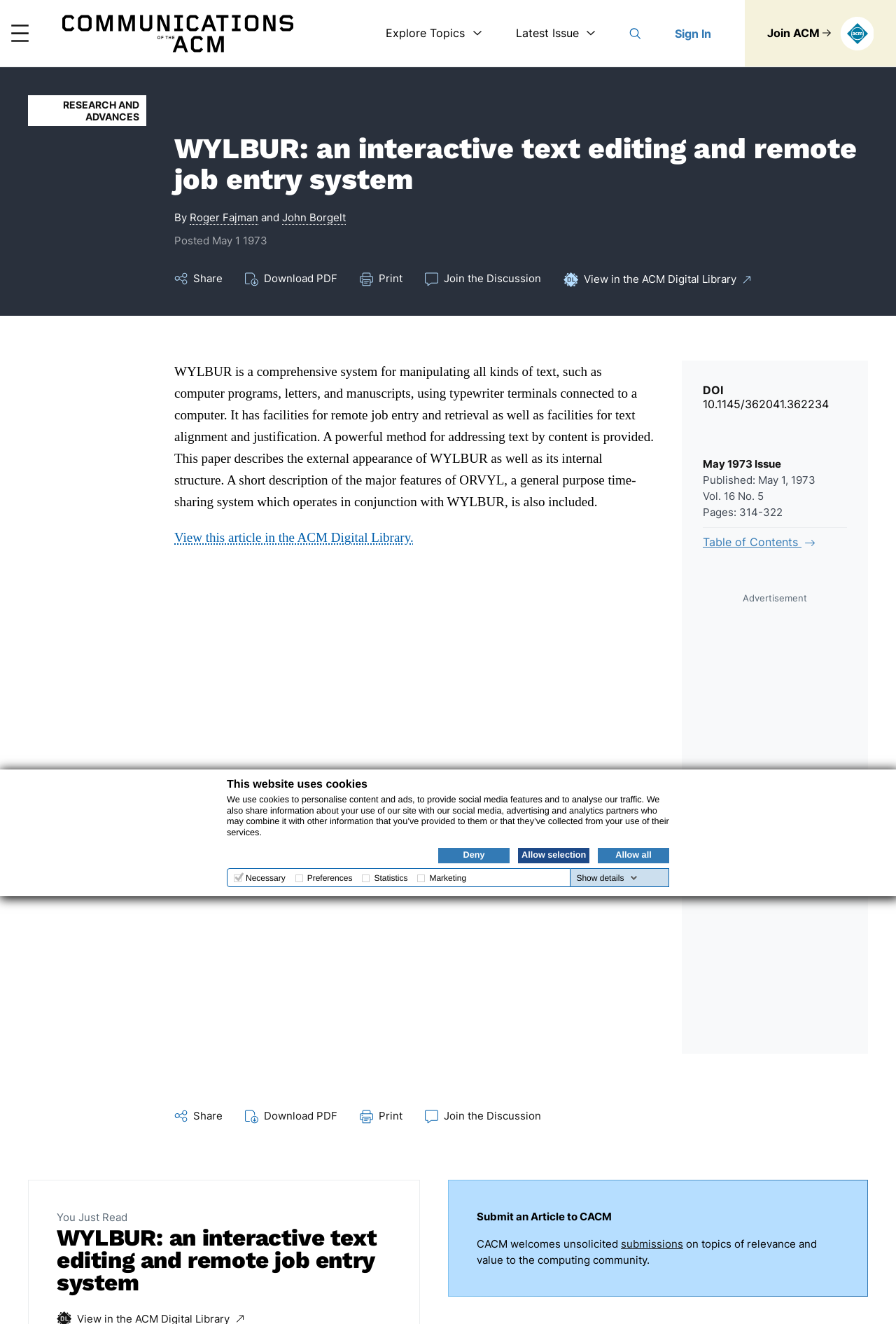When was the article published?
Please respond to the question with a detailed and informative answer.

I found the publication date of the article by looking at the time element with the text 'May 1 1973' which is located near the title of the article.